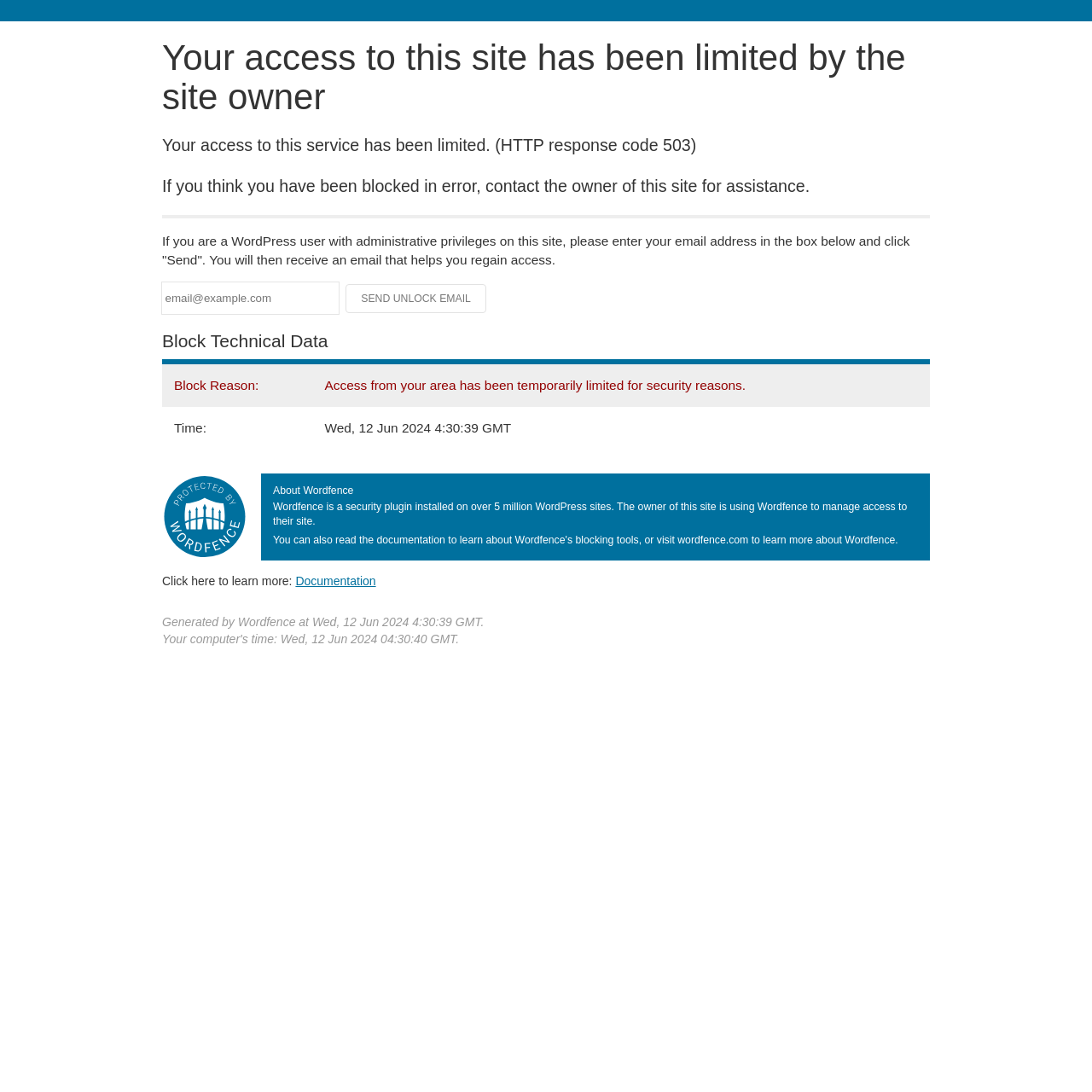What is the email address format required for unlocking the site? Based on the image, give a response in one word or a short phrase.

email@example.com